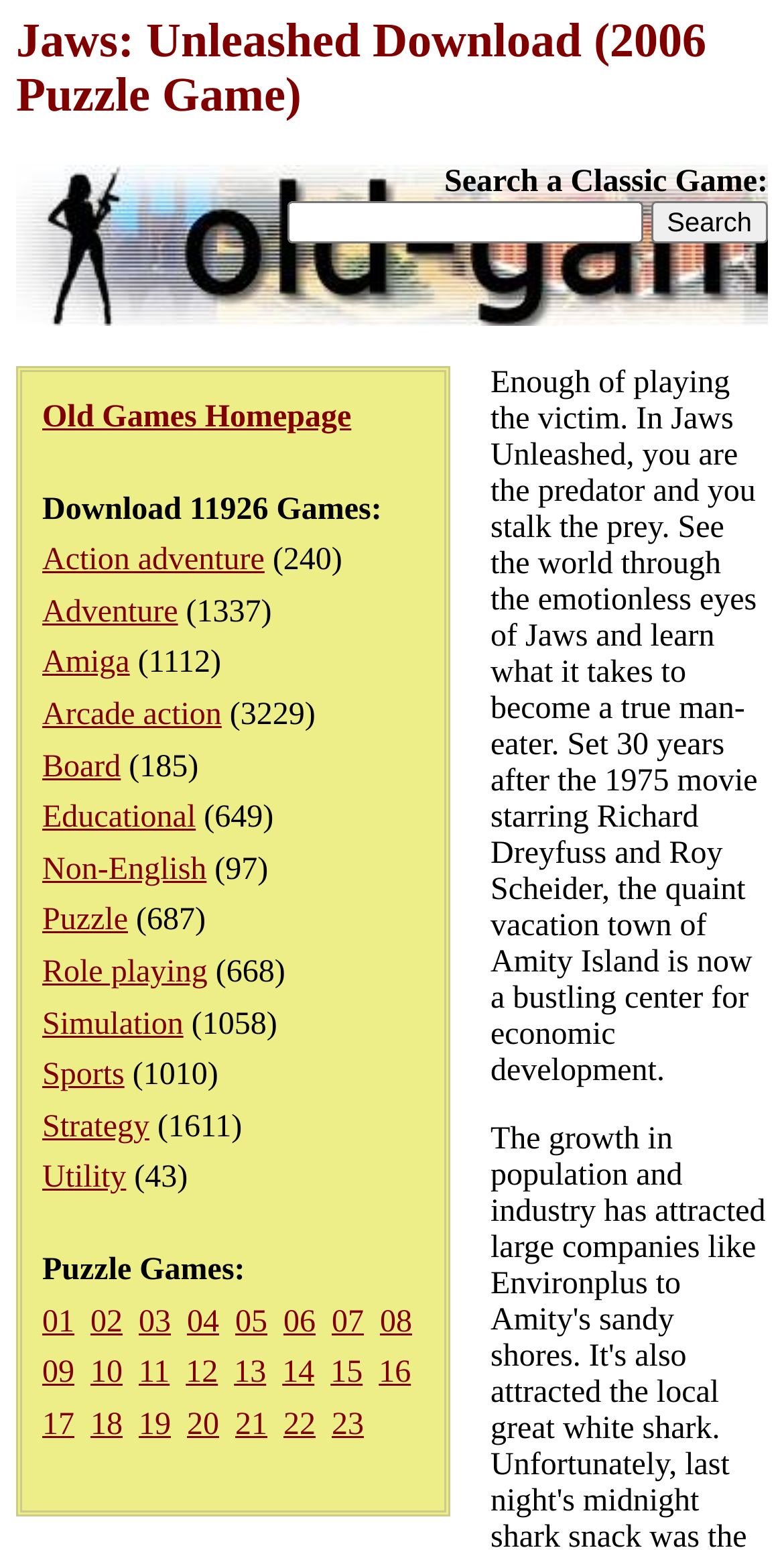Determine the bounding box for the UI element as described: "Old Games Homepage". The coordinates should be represented as four float numbers between 0 and 1, formatted as [left, top, right, bottom].

[0.054, 0.258, 0.448, 0.28]